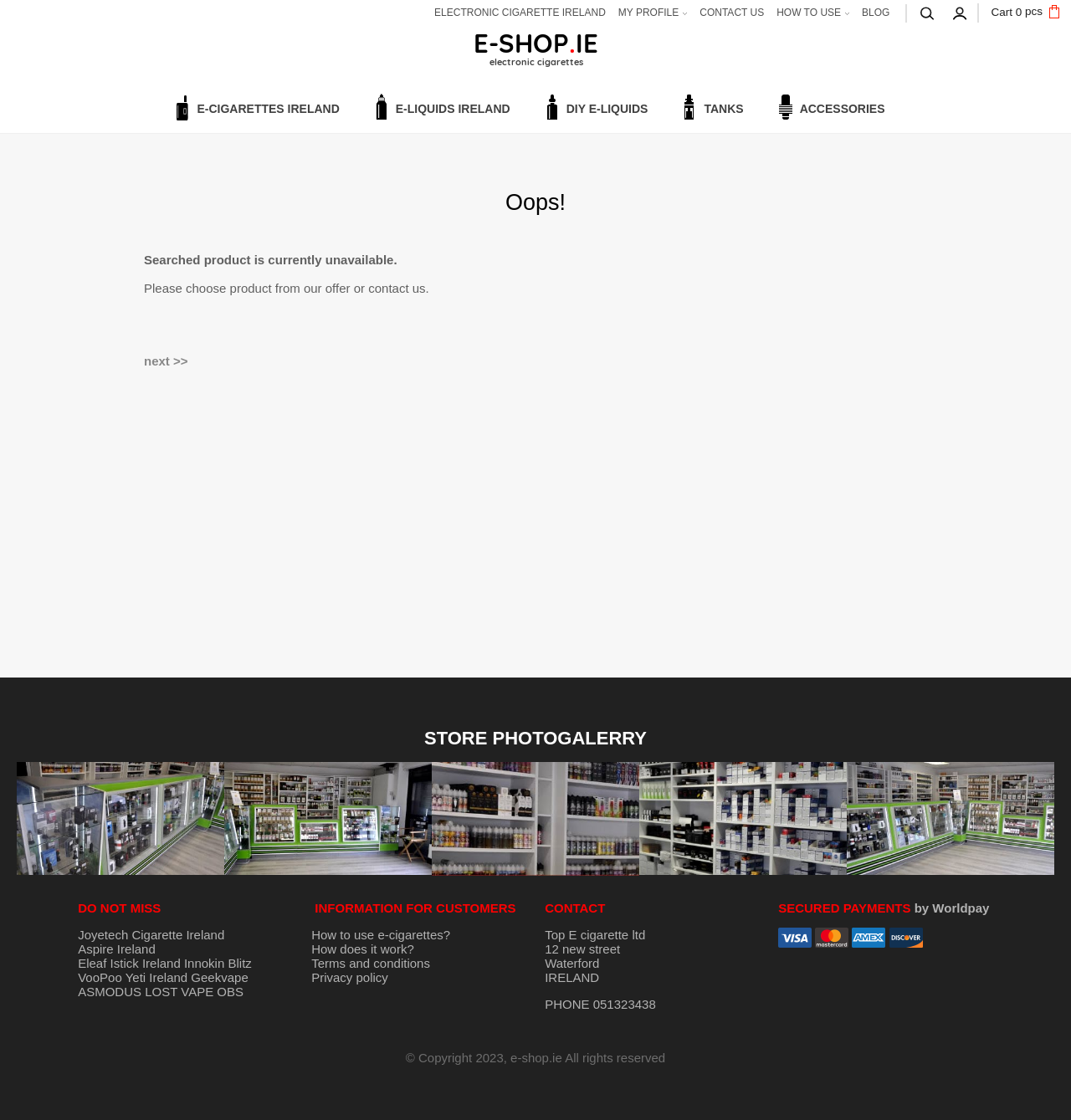Describe all the visual and textual components of the webpage comprehensively.

The webpage is an e-commerce website for e-shop.ie, an online store selling electronic cigarettes and related products in Ireland. At the top right corner, there are links to the cart, sign in, and a logo of the website. Below the logo, there is a navigation menu with links to different sections of the website, including electronic cigarette Ireland, my profile, contact us, how to use, and blog.

The main content of the webpage is divided into several sections. The first section has a heading "Oops!" and a message indicating that the searched product is currently unavailable. Below this message, there are links to choose a product from their offer or contact them.

To the right of this section, there is a photo gallery of the store with five images. Below the photo gallery, there are links to various brands of electronic cigarettes, including Joyetech, Aspire, Eleaf, and others.

Further down the page, there are three columns of information. The left column has links to information for customers, including how to use e-cigarettes, how they work, terms and conditions, and privacy policy. The middle column has contact information, including the company name, address, phone number, and a note about secured payments by Worldpay. The right column has images of various payment methods accepted by the website, including Visa, Mastercard, American Express, and Discover.

At the bottom of the page, there is a copyright notice indicating that the website is copyrighted by e-shop.ie and all rights are reserved.